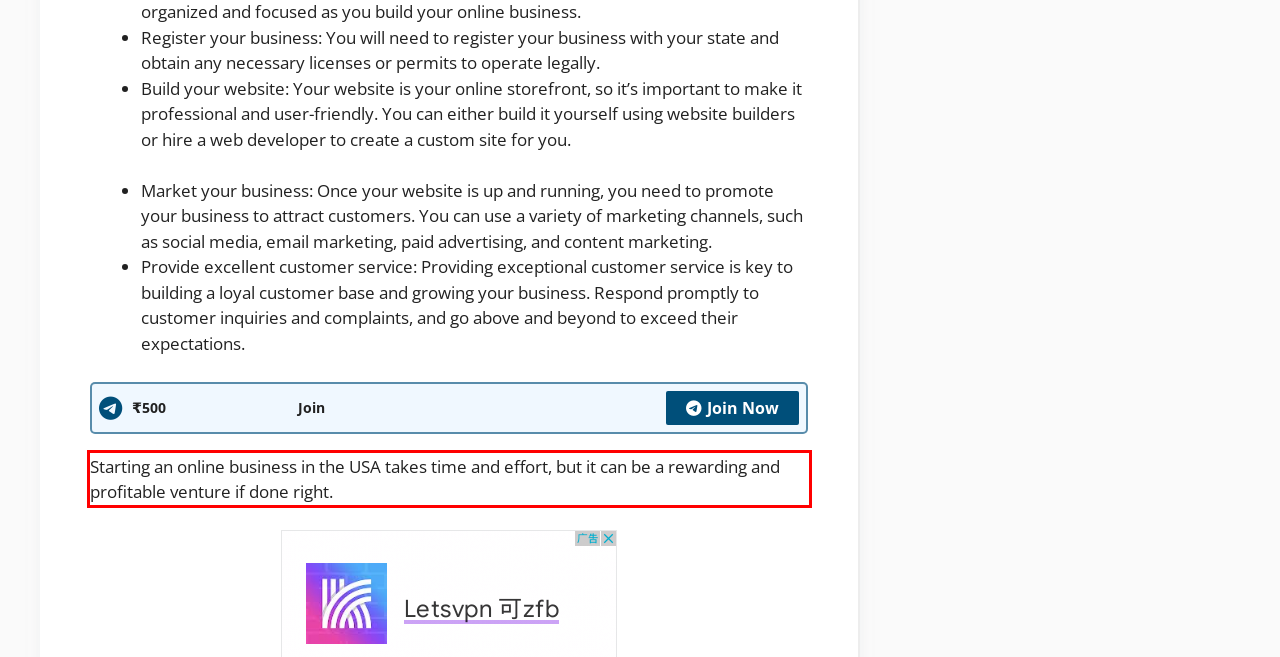You have a webpage screenshot with a red rectangle surrounding a UI element. Extract the text content from within this red bounding box.

Starting an online business in the USA takes time and effort, but it can be a rewarding and profitable venture if done right.